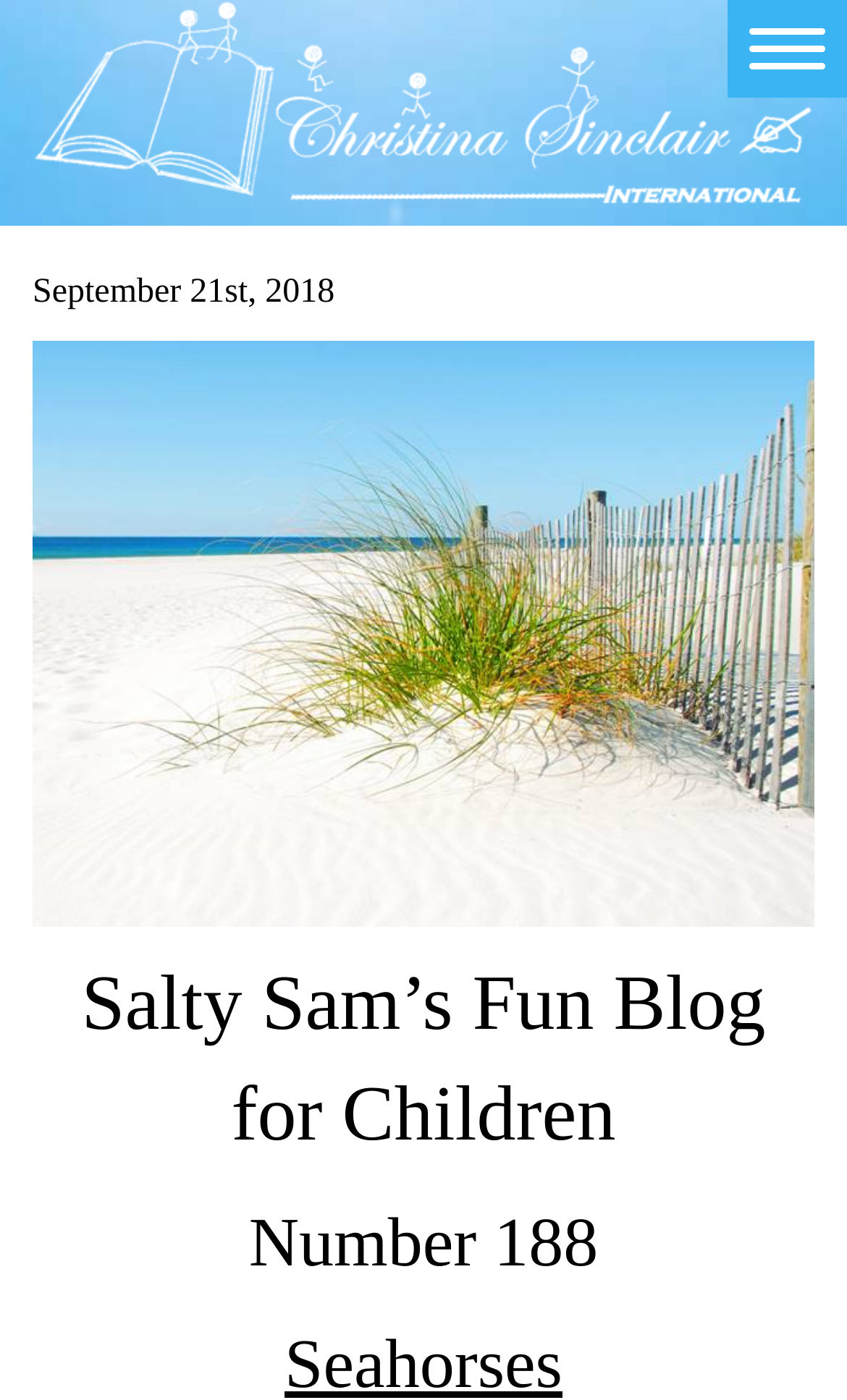Given the webpage screenshot, identify the bounding box of the UI element that matches this description: "parent_node: Home".

[0.859, 0.0, 1.0, 0.07]